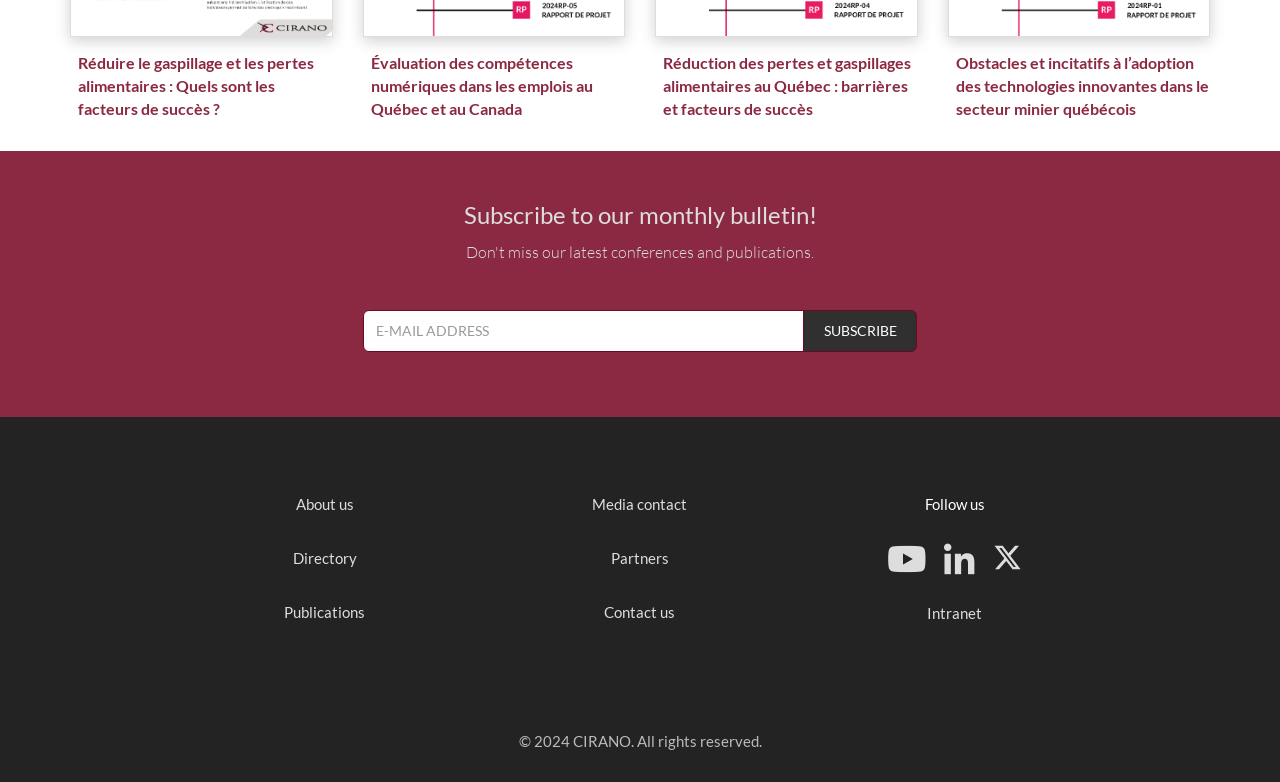Can you identify the bounding box coordinates of the clickable region needed to carry out this instruction: 'Contact the organization'? The coordinates should be four float numbers within the range of 0 to 1, stated as [left, top, right, bottom].

[0.472, 0.771, 0.528, 0.794]